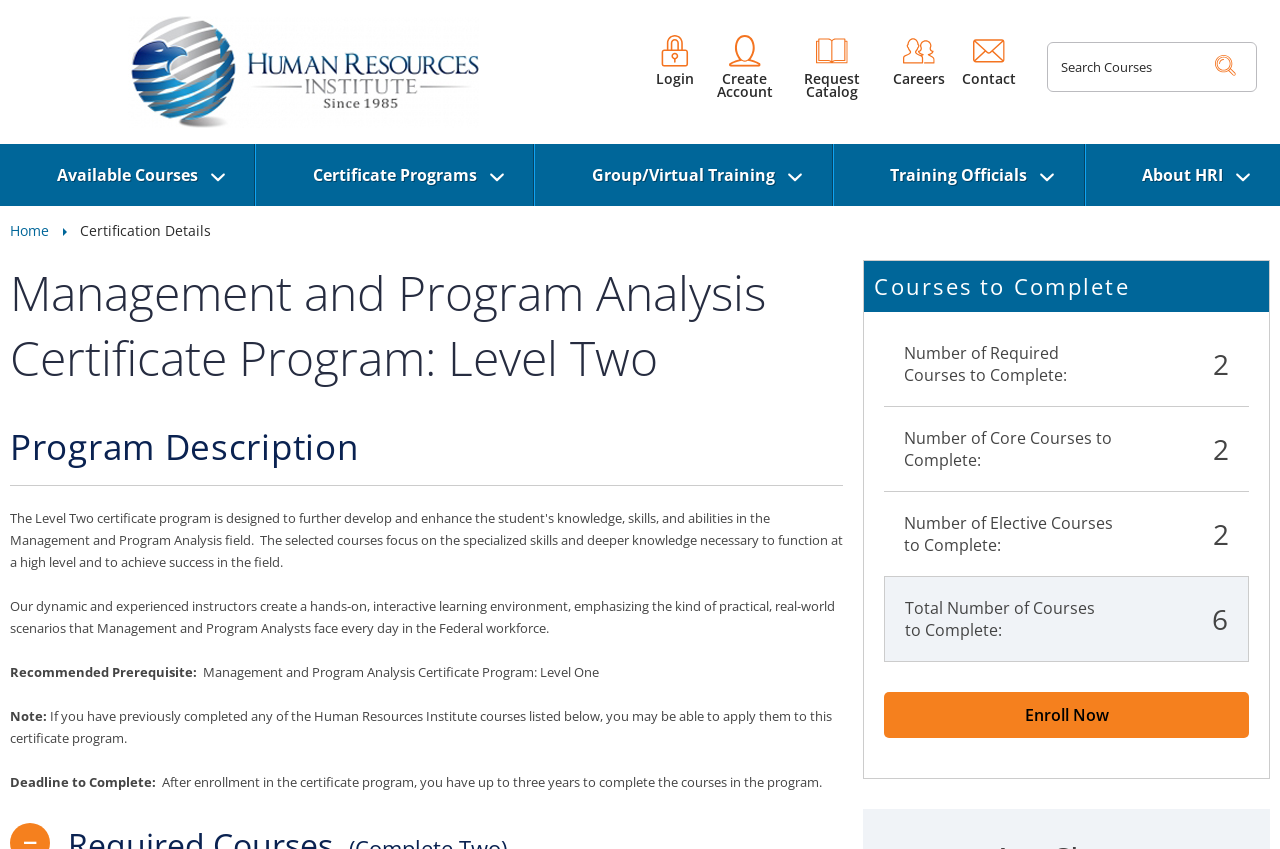Can you find the bounding box coordinates for the element that needs to be clicked to execute this instruction: "Enroll in the certificate program"? The coordinates should be given as four float numbers between 0 and 1, i.e., [left, top, right, bottom].

[0.691, 0.815, 0.976, 0.869]